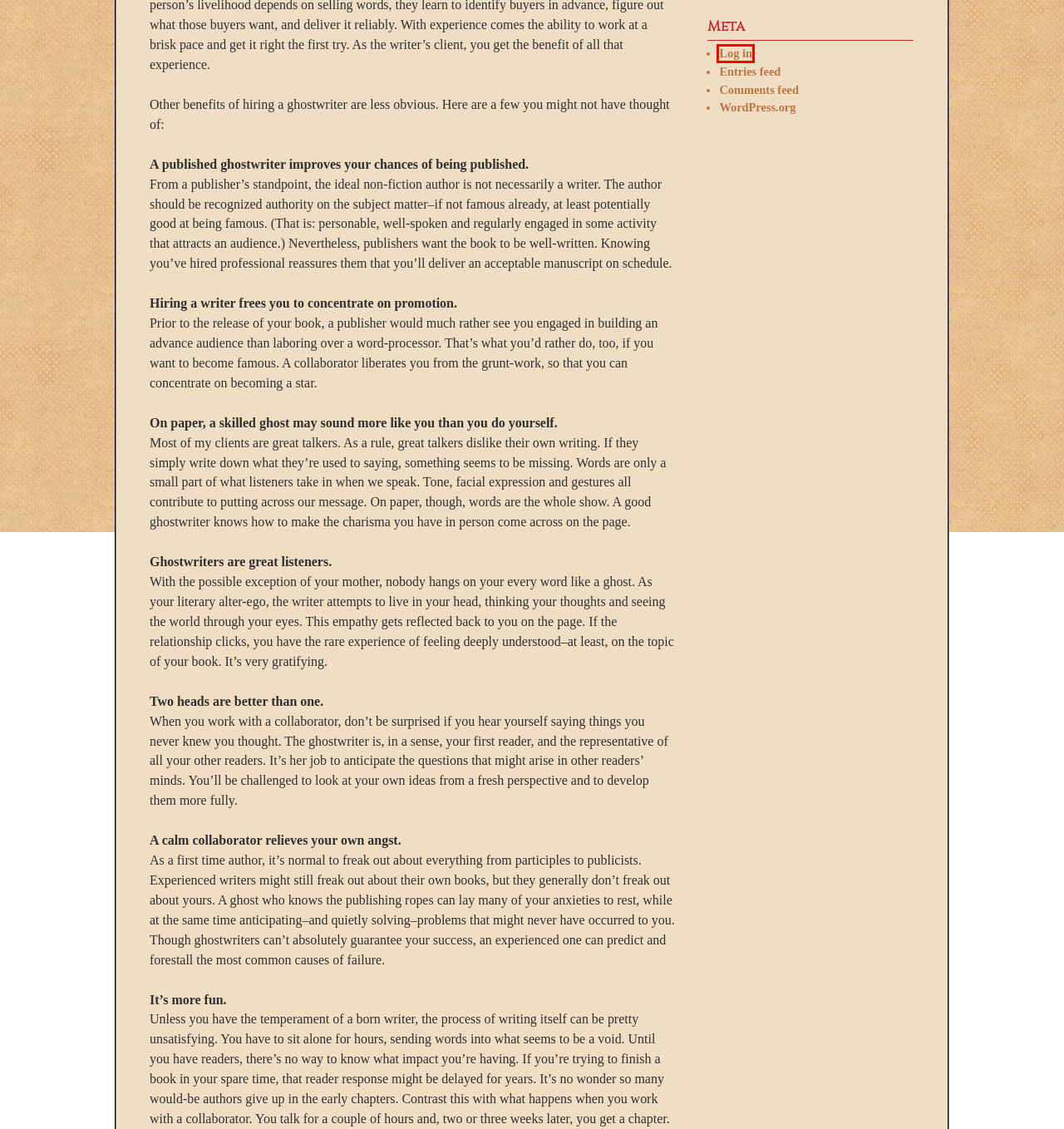A screenshot of a webpage is given, featuring a red bounding box around a UI element. Please choose the webpage description that best aligns with the new webpage after clicking the element in the bounding box. These are the descriptions:
A. Services - Catherine MacCoun
B. About - Catherine MacCoun
C. Log In ‹ Catherine MacCoun — WordPress
D. The Case for Self-Publishing - Catherine MacCoun
E. Contact - Catherine MacCoun
F. How to Convert Readers into Customers - Catherine MacCoun
G. Comments for
H. Blog Tool, Publishing Platform, and CMS – WordPress.org

C